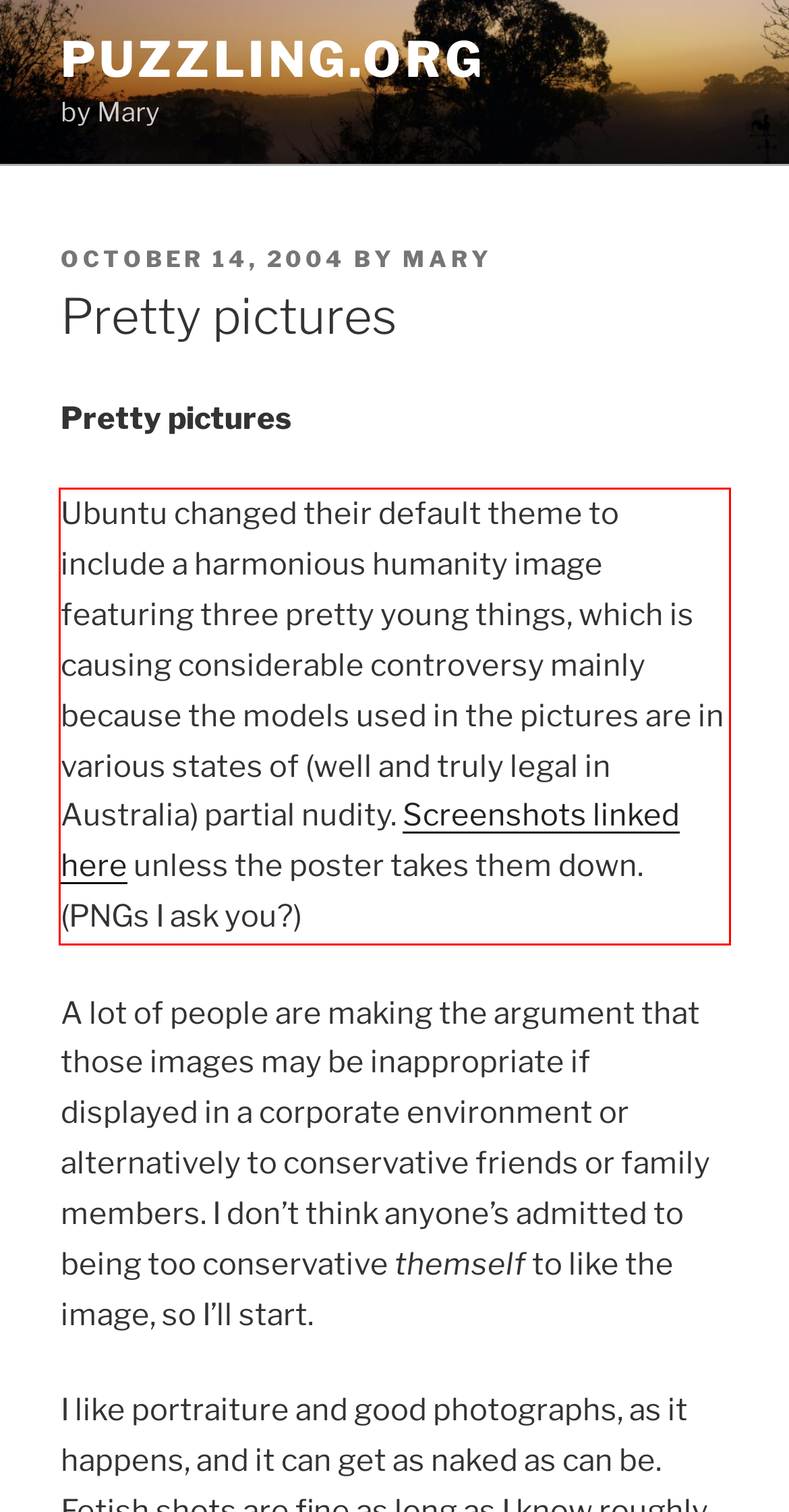Please identify and extract the text from the UI element that is surrounded by a red bounding box in the provided webpage screenshot.

Ubuntu changed their default theme to include a harmonious humanity image featuring three pretty young things, which is causing considerable controversy mainly because the models used in the pictures are in various states of (well and truly legal in Australia) partial nudity. Screenshots linked here unless the poster takes them down. (PNGs I ask you?)